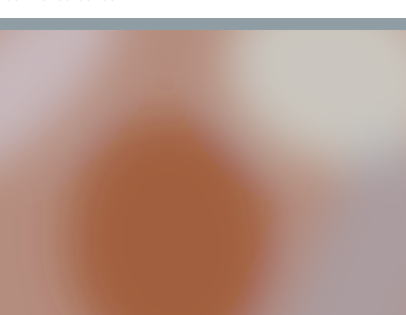What is the environment of the facility intended to convey?
Based on the visual information, provide a detailed and comprehensive answer.

The image and caption aim to convey a sense of professionalism and care, reassuring patients about the supportive measures in place for their spinal health journey, and affirming the clinic's dedication to delivering effective and personalized spinal care solutions.